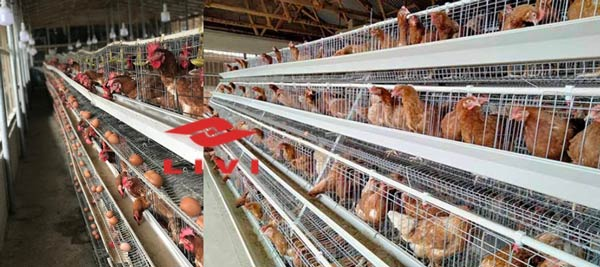Provide a thorough description of the image.

The image showcases a state-of-the-art poultry farming setup featuring A-type chicken layers cages from LIVI Poultry Equipment. The cages are designed for optimal space utilization, allowing for efficient housing of a large number of hens across multiple levels. In the foreground, several hens are visible perched within the cages, demonstrating the sleek, clean layout. The structure is well-lit, indicating an emphasis on a healthy environment for the birds. The prominent LIVI logo overlays the image, symbolizing their commitment to providing modern, durable equipment tailored for increased productivity in poultry farming. This visual emphasizes the innovative design and practicality of LIVI's equipment, catering to the growing needs of farmers striving for efficiency and improved egg production capabilities in their operations.